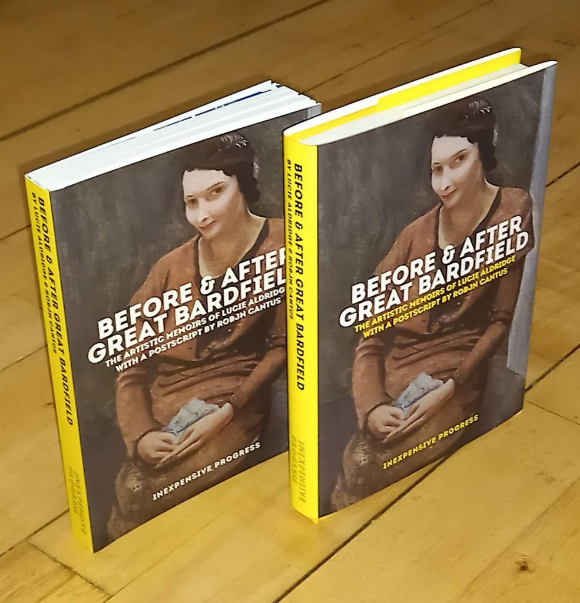Using the information shown in the image, answer the question with as much detail as possible: What is the surface on which the books are placed?

The caption describes the background of the image as a 'muted backdrop of the wood floor', which implies that the books are placed on a wooden floor.